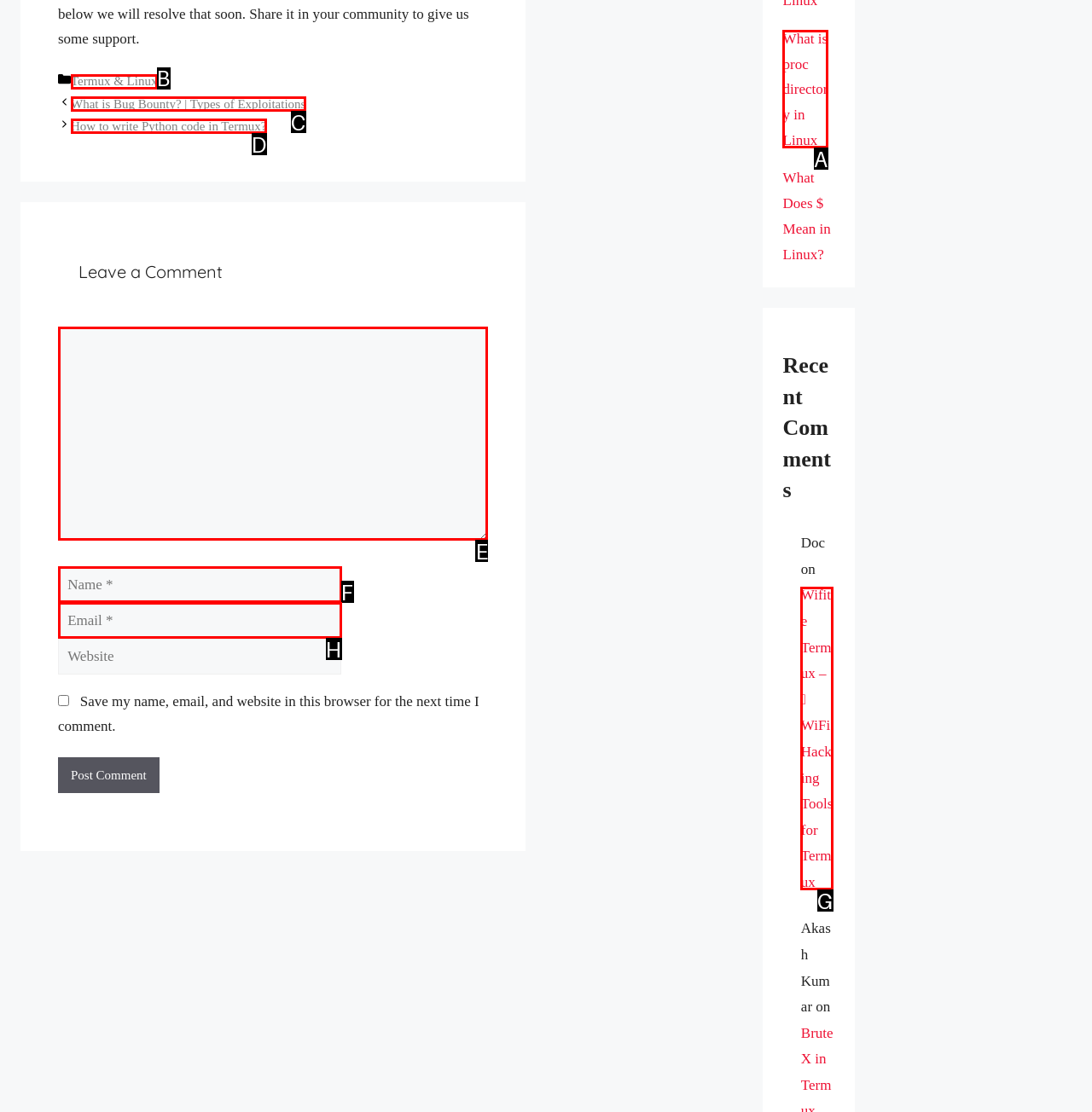Tell me which one HTML element best matches the description: parent_node: Comment name="email" placeholder="Email *" Answer with the option's letter from the given choices directly.

H